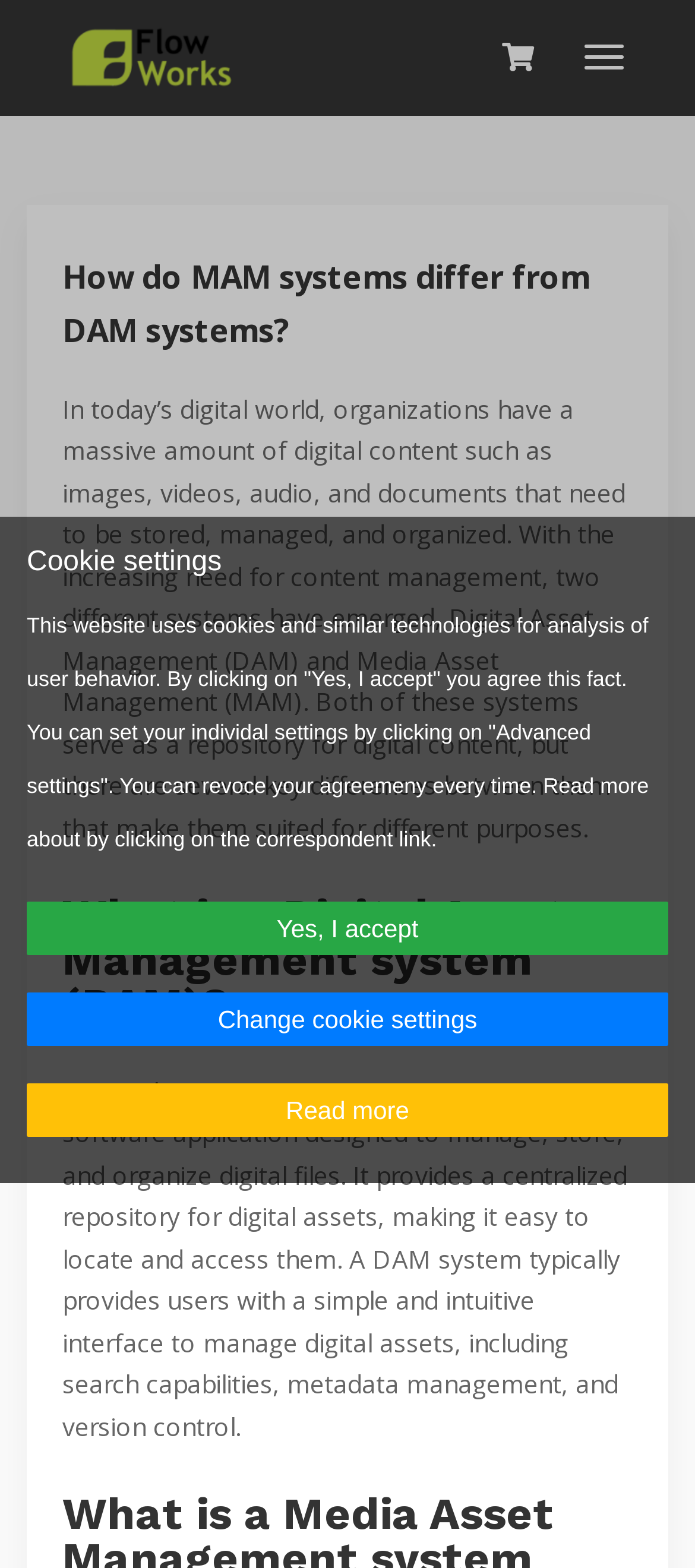Please respond to the question using a single word or phrase:
What type of content is typically stored in a Media Asset Management system?

Images, videos, audio, documents